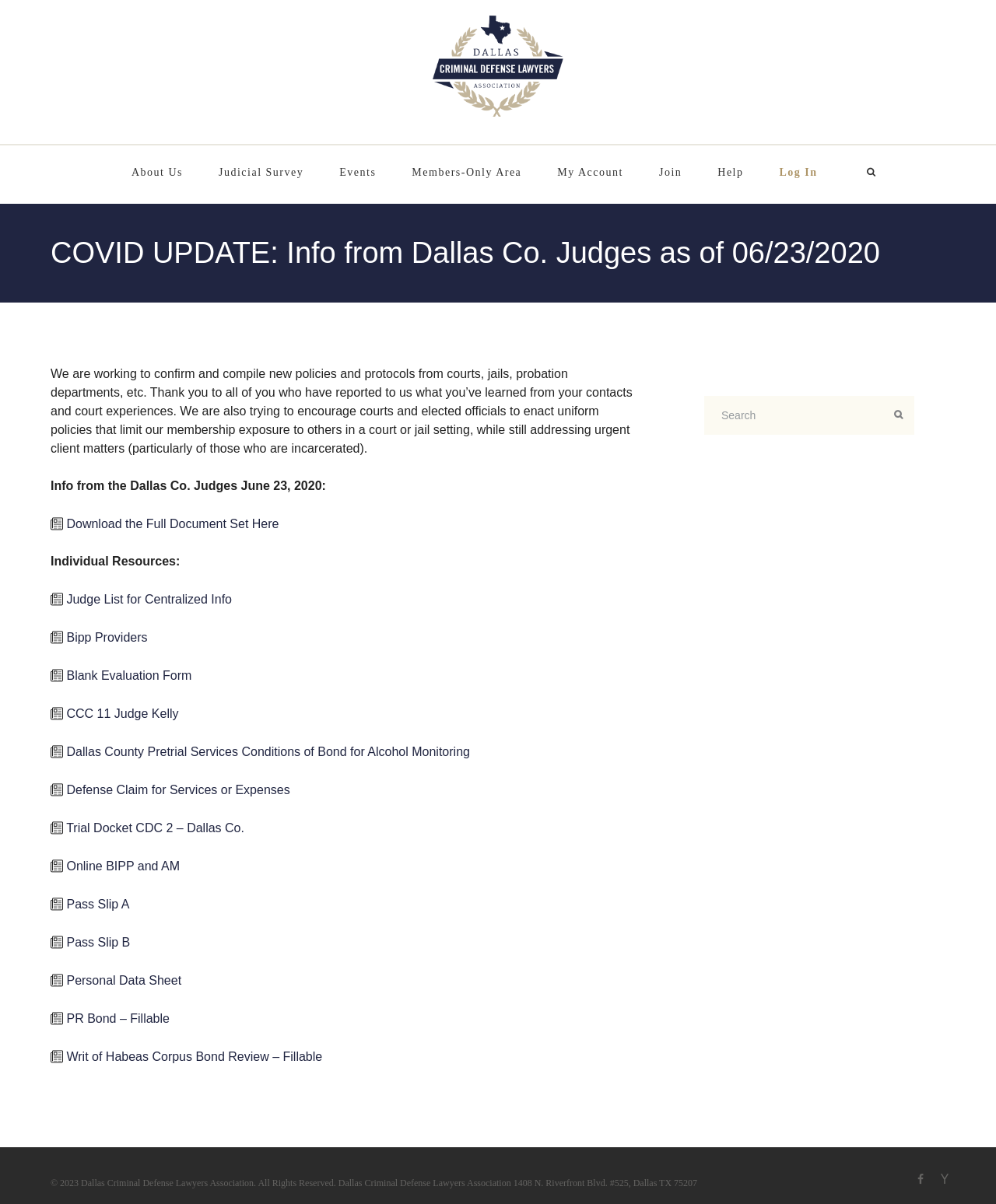Create a detailed narrative describing the layout and content of the webpage.

This webpage is about COVID-19 updates from Dallas County Judges as of June 23, 2020, provided by the Dallas Criminal Defense Lawyers Association. 

At the top, there is a navigation menu with 9 links: "About Us", "Judicial Survey", "Events", "Members-Only Area", "My Account", "Join", "Help", and "Log In". 

Below the navigation menu, there is a heading that repeats the title "COVID UPDATE: Info from Dallas Co. Judges as of 06/23/2020". 

The main content of the webpage is an article that provides information and resources related to COVID-19 policies and protocols from courts, jails, and probation departments. The article starts with a paragraph of text, followed by a section titled "Info from the Dallas Co. Judges June 23, 2020:". 

Below this section, there is a link to download the full document set. Then, there is a section titled "Individual Resources:" that lists 12 links to various resources, including a judge list, evaluation forms, and bond conditions. 

On the right side of the main content, there is a search form with a text box and a search button. 

At the bottom of the webpage, there is a footer section that displays the copyright information, the association's address, and three social media links.